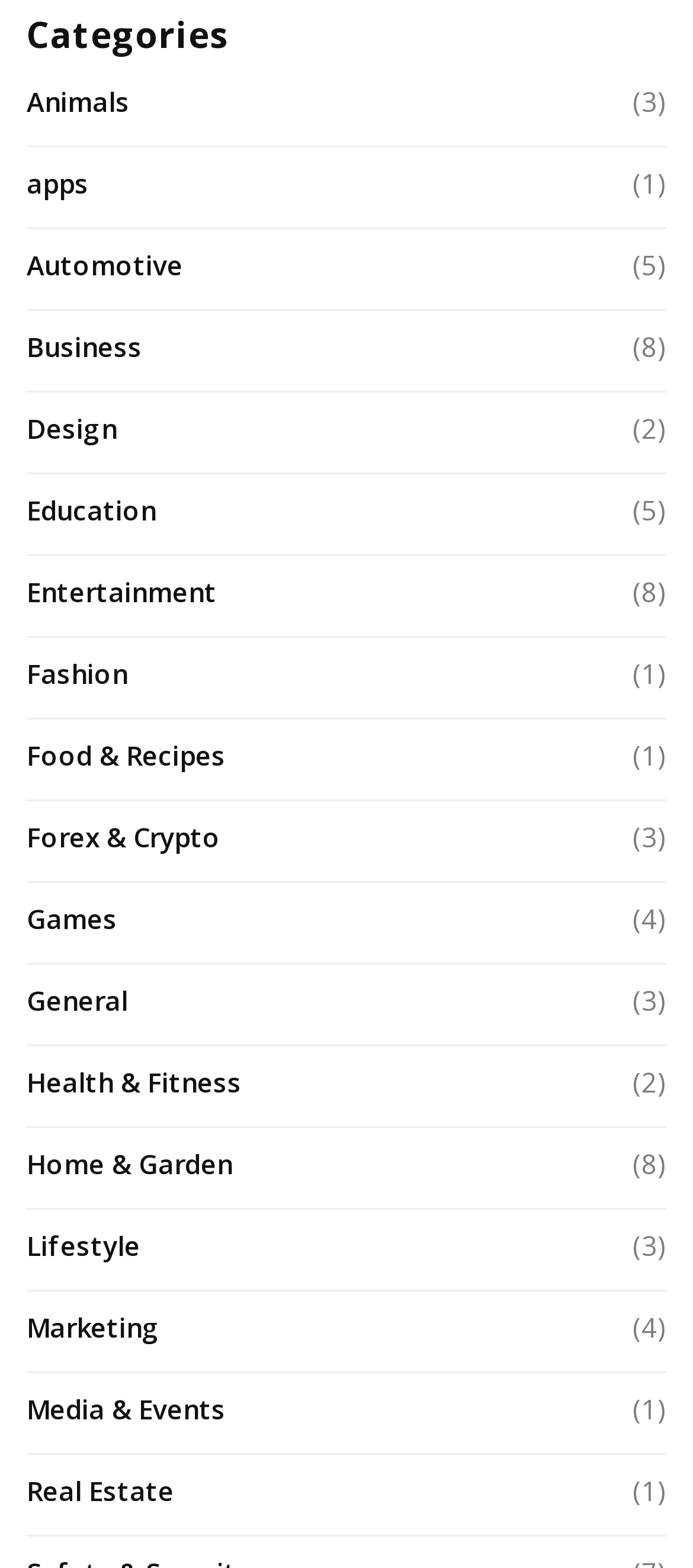Please determine the bounding box coordinates of the area that needs to be clicked to complete this task: 'contact us'. The coordinates must be four float numbers between 0 and 1, formatted as [left, top, right, bottom].

None